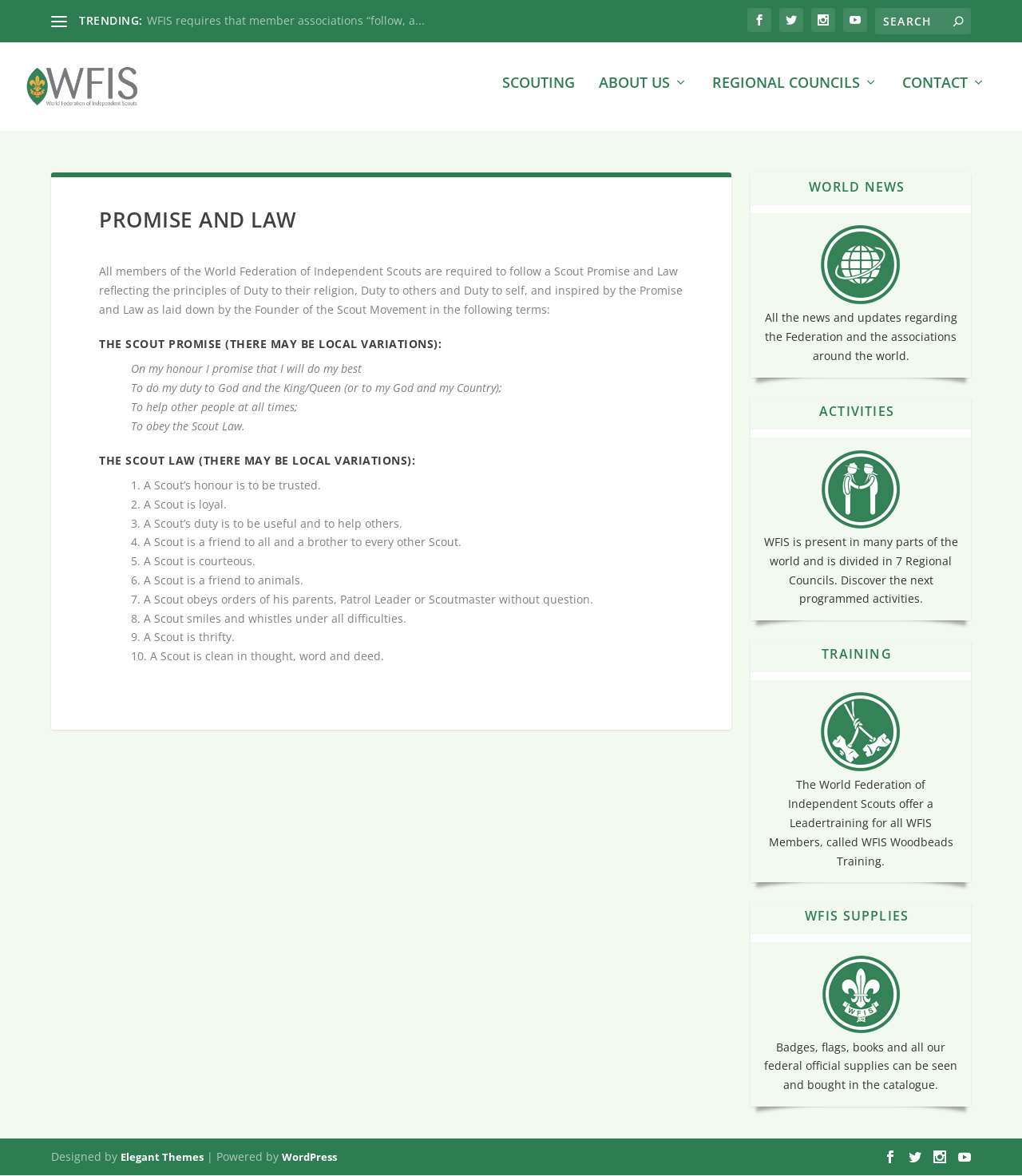What is the last point of the Scout Law?
Provide an in-depth and detailed answer to the question.

The last point of the Scout Law can be found in the 'PROMISE AND LAW' section, where it lists the Scout Law. The last point is '10. A Scout is clean in thought, word and deed'.